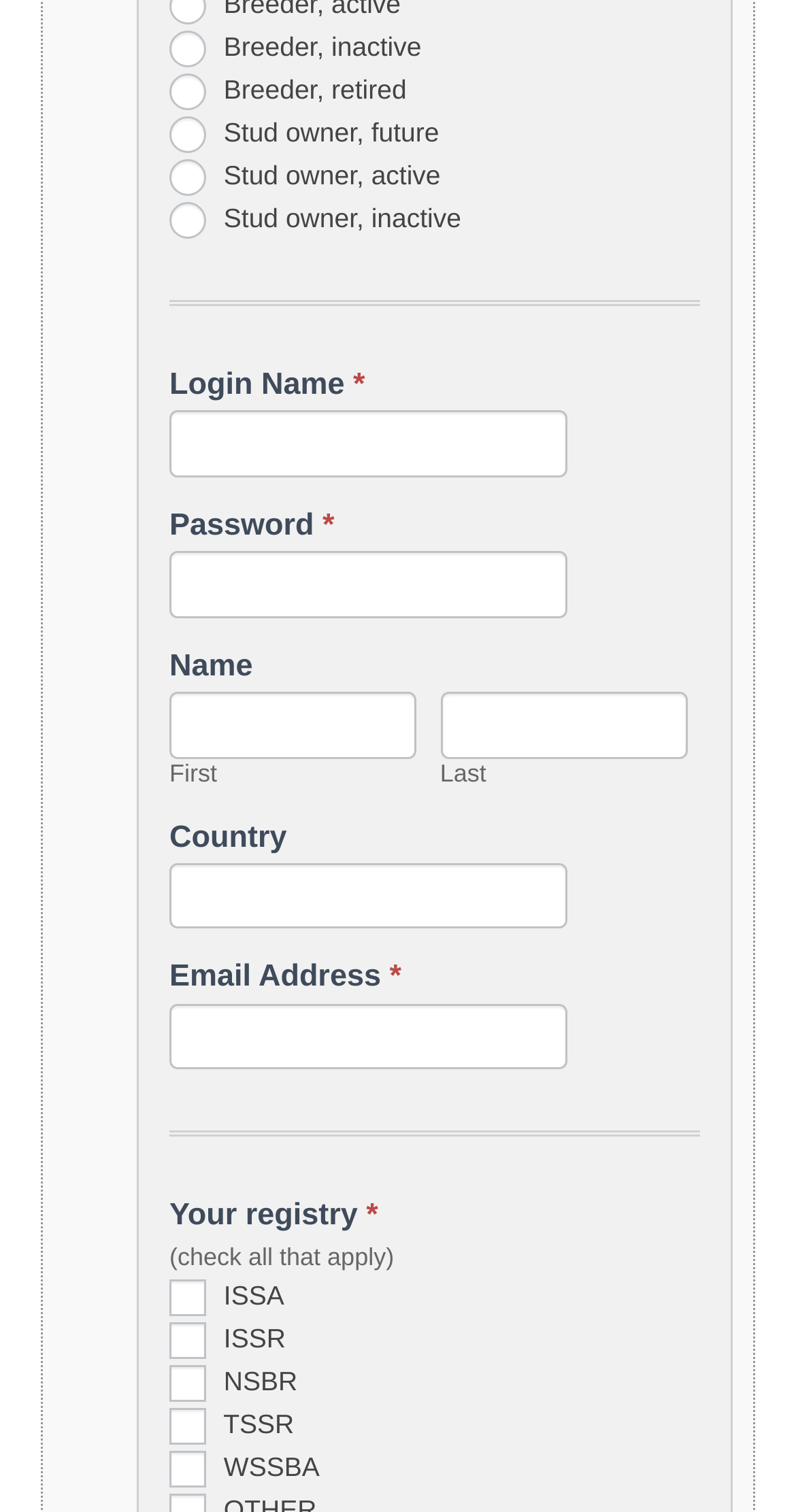Find the coordinates for the bounding box of the element with this description: "parent_node: First name="item_meta[21][first]"".

[0.213, 0.458, 0.523, 0.501]